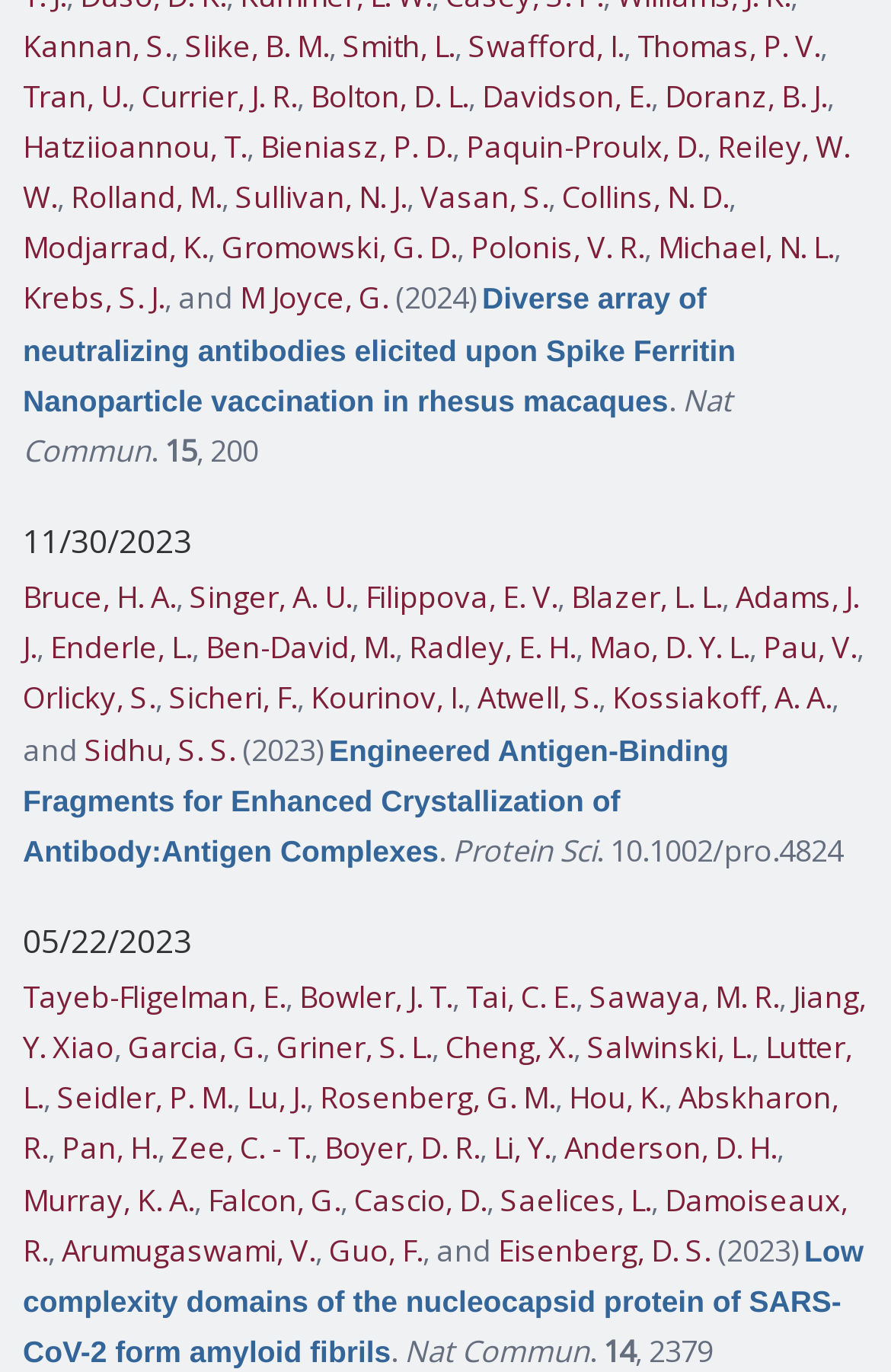On which date was the article 'Engineered Antigen-Binding Fragments for Enhanced Crystallization of Antibody:Antigen Complexes' published?
Please respond to the question with a detailed and thorough explanation.

I found the link with the article title 'Engineered Antigen-Binding Fragments for Enhanced Crystallization of Antibody:Antigen Complexes' and looked for the nearby static text with the publication year, which is '2023'.